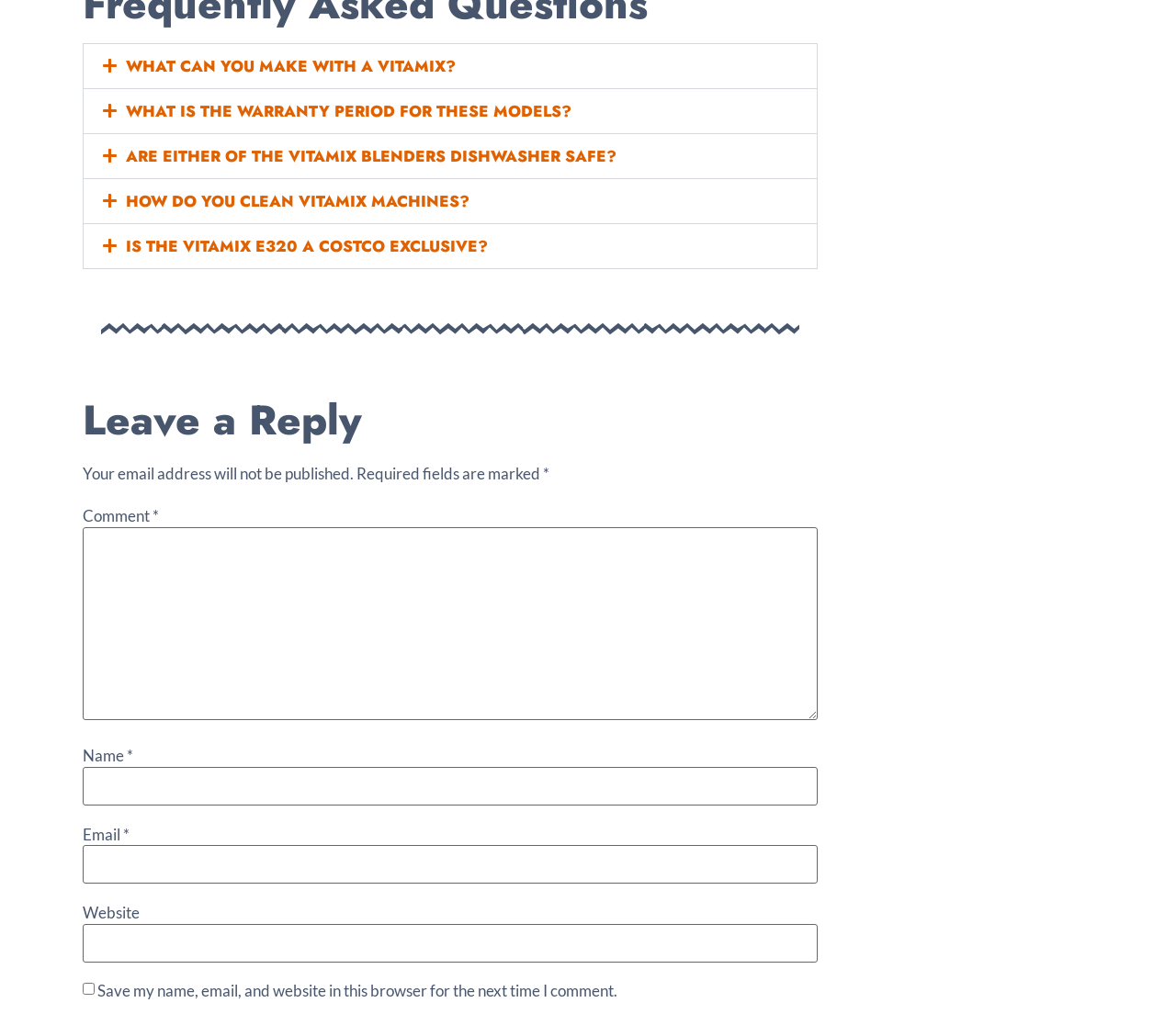Bounding box coordinates should be in the format (top-left x, top-left y, bottom-right x, bottom-right y) and all values should be floating point numbers between 0 and 1. Determine the bounding box coordinate for the UI element described as: parent_node: Name * name="author"

[0.07, 0.756, 0.695, 0.794]